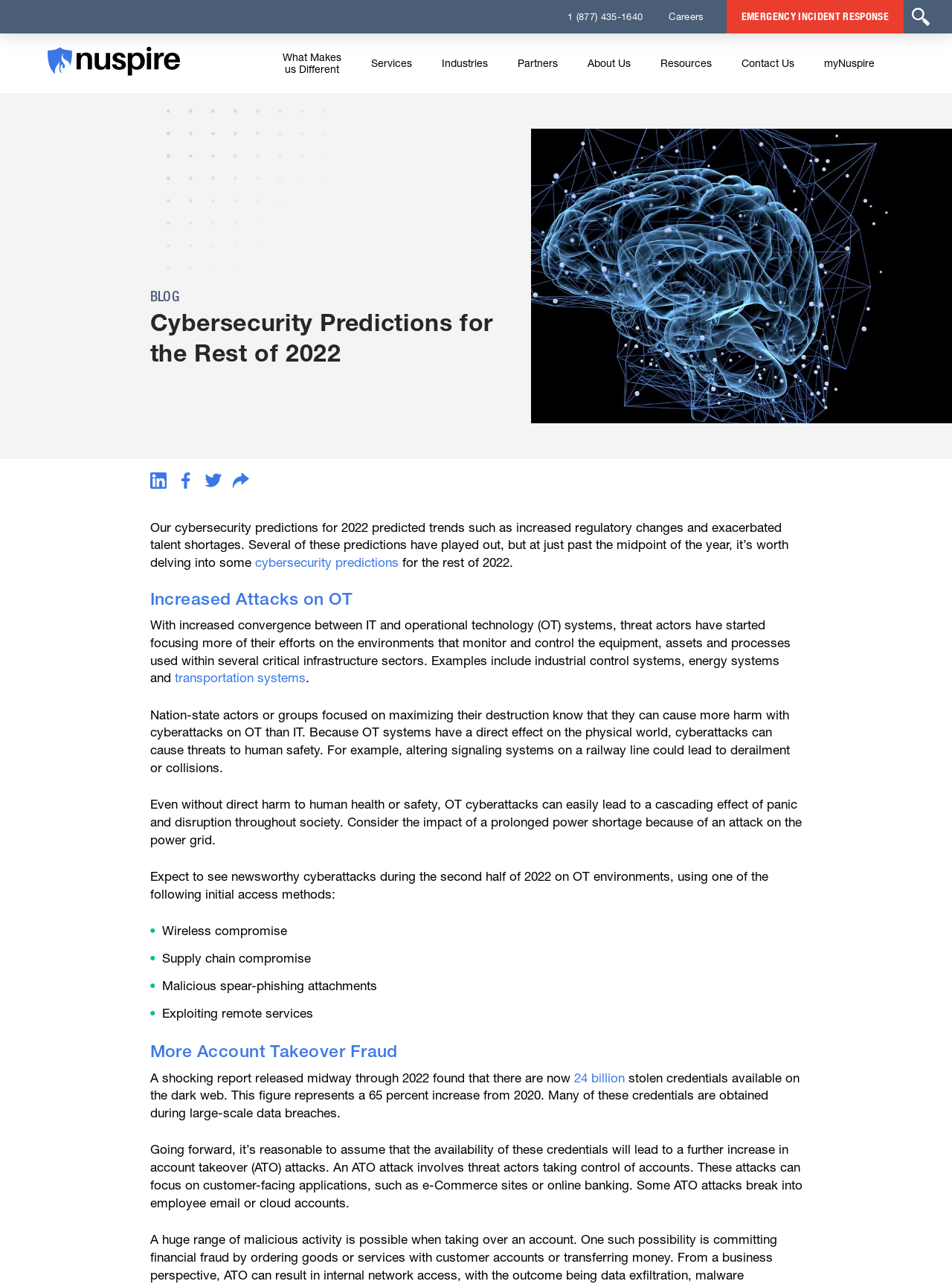Provide an in-depth caption for the webpage.

This webpage is about cybersecurity predictions for the rest of 2022. At the top, there is a navigation menu with several links, including "Careers", "EMERGENCY INCIDENT RESPONSE", and "Contact Us". Below the navigation menu, there is a logo on the left and a phone number on the right. 

On the left side of the page, there are social media links, including LinkedIn, Facebook, Twitter, and Email, each with its corresponding icon. 

The main content of the page is divided into sections, each with a heading. The first section is about the cybersecurity predictions for 2022, which predicted trends such as increased regulatory changes and exacerbated talent shortages. 

The second section is about increased attacks on operational technology (OT) systems, which are environments that monitor and control equipment, assets, and processes used within several critical infrastructure sectors. The section explains that nation-state actors or groups focused on maximizing their destruction know that they can cause more harm with cyberattacks on OT than IT. 

The third section lists some initial access methods that might be used in newsworthy cyberattacks on OT environments during the second half of 2022, including wireless compromise, supply chain compromise, malicious spear-phishing attachments, and exploiting remote services. 

The fourth section is about more account takeover fraud, citing a report that found 24 billion stolen credentials available on the dark web, which will likely lead to a further increase in account takeover attacks.